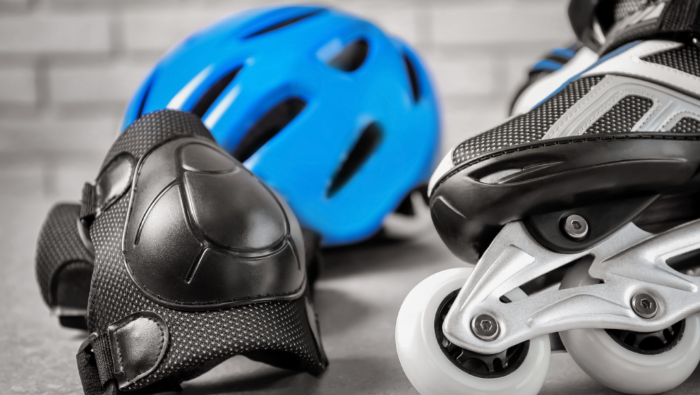Illustrate the image with a detailed caption.

The image showcases essential protective gear for roller skating, emphasizing safety as a priority for skaters of all levels. In the foreground, a pair of black knee pads designed for impact resistance is prominently displayed, ensuring knees are shielded during falls. Adjacent to the knee pads, a sleek pair of inline skates features an intricate design and white wheels, providing a glimpse of the fun and dynamic activity that awaits. In the background, a vibrant blue helmet stands out, perfectly fitted for safeguarding the head. The combination of these elements underlines the importance of wearing the right protective equipment to enhance safety while enjoying inline skating.